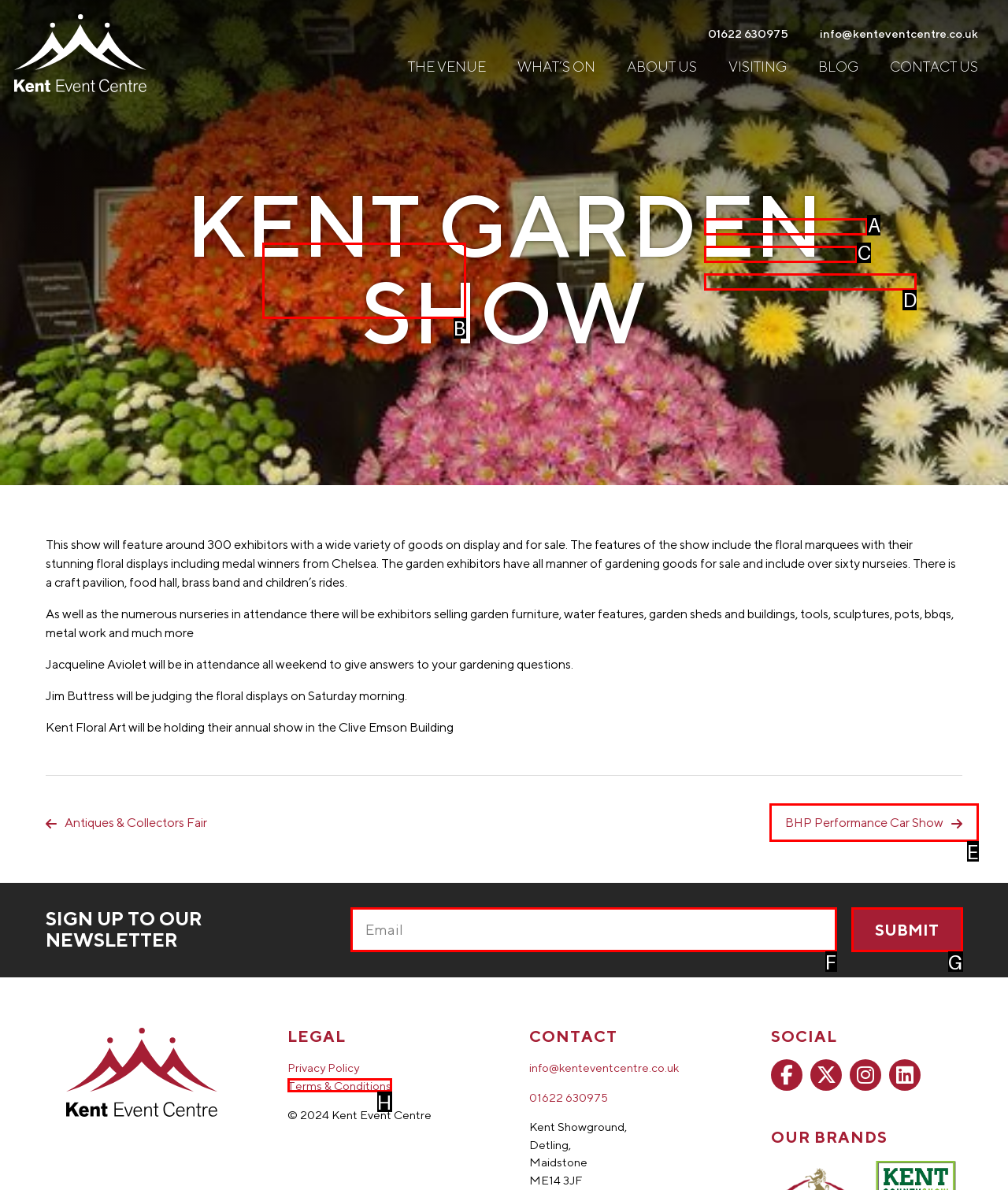Which option should be clicked to execute the task: Enter email address in the newsletter subscription field?
Reply with the letter of the chosen option.

F